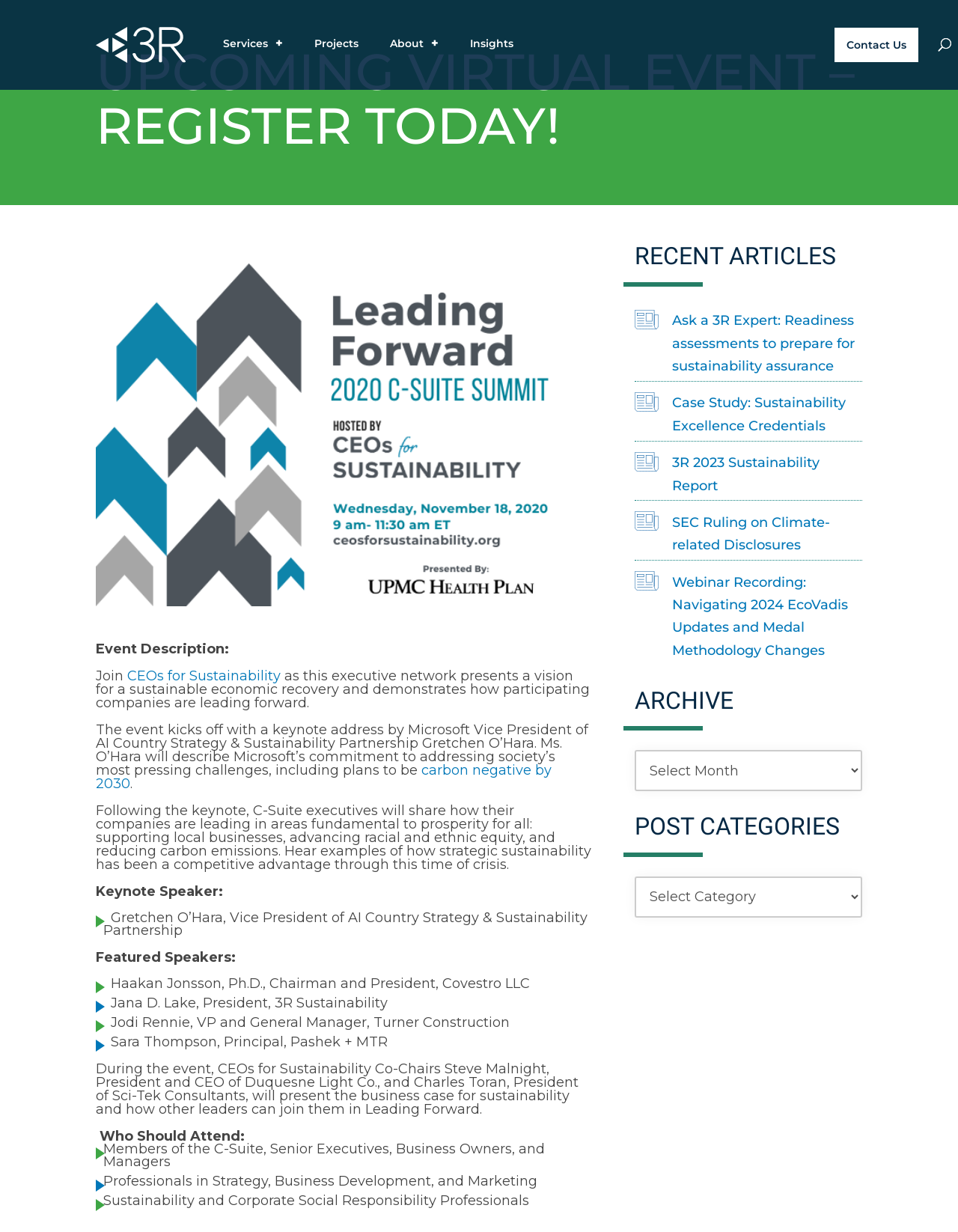Extract the bounding box coordinates for the UI element described as: "Previous post美食诗社蛇年首聚 吟诗叙旧乐融融".

None